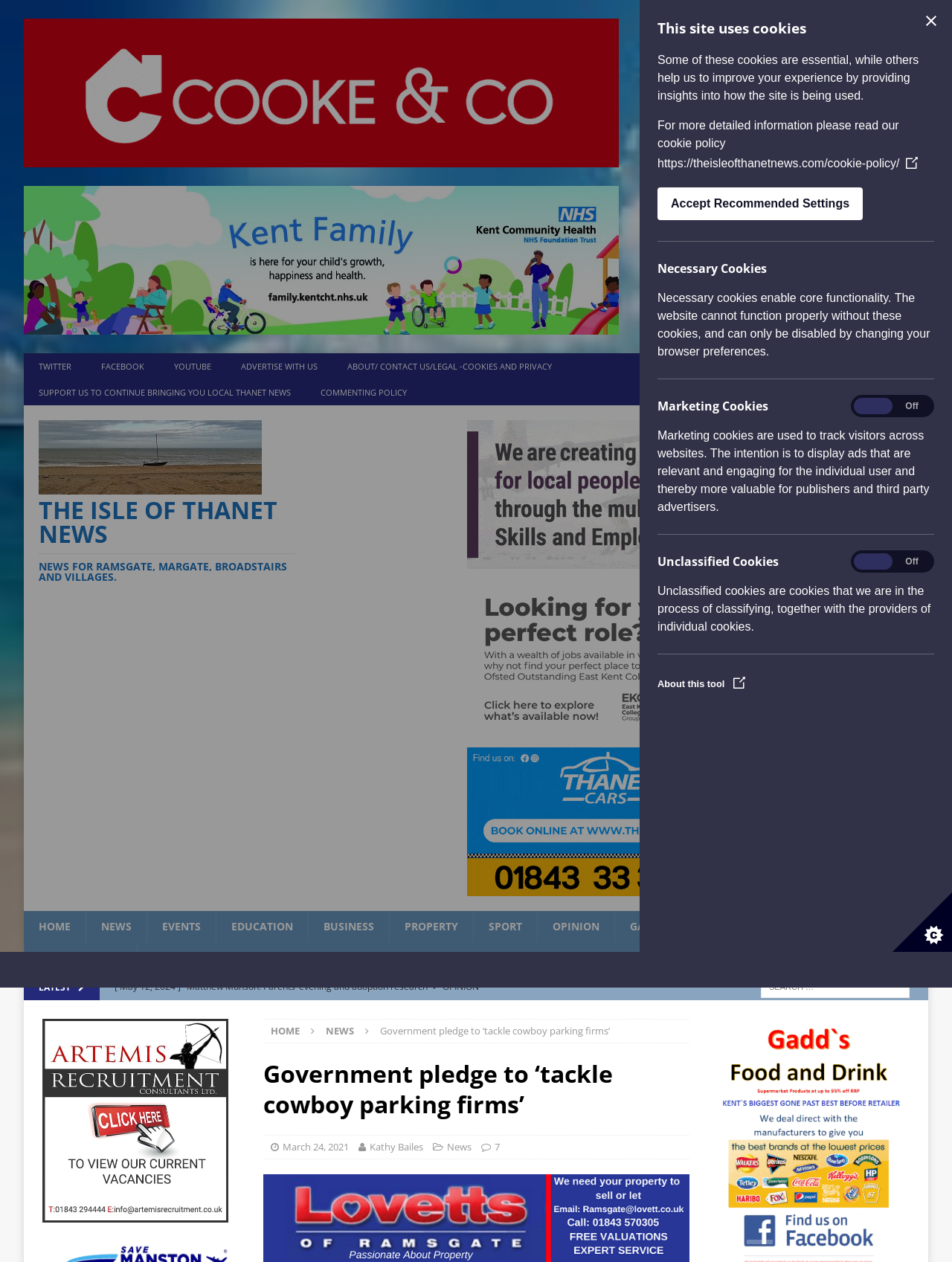Determine the bounding box coordinates of the region that needs to be clicked to achieve the task: "Click on the 'HOME' link".

[0.025, 0.722, 0.09, 0.747]